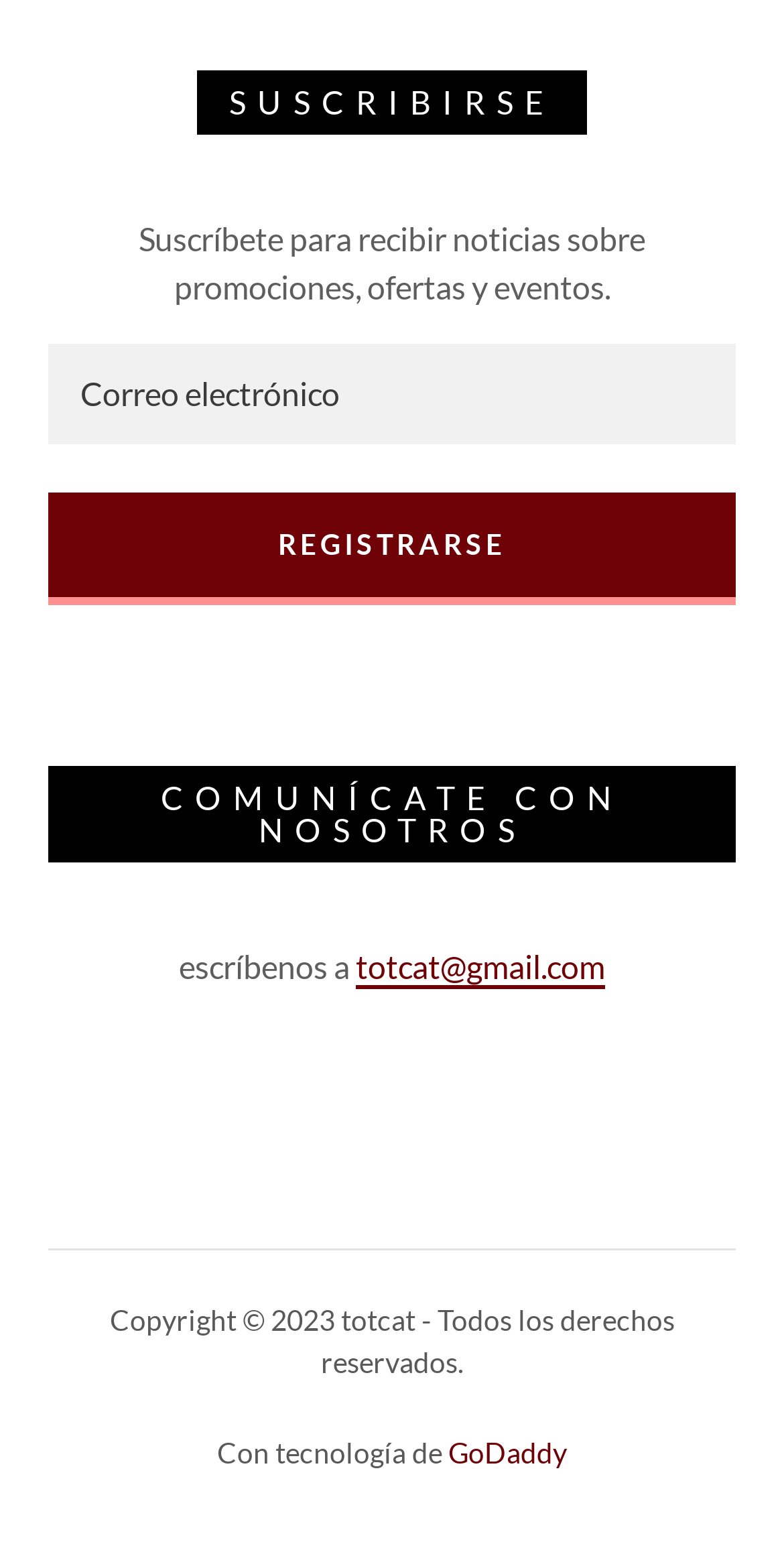How can I contact the website owner?
Based on the image, provide your answer in one word or phrase.

Email totcat@gmail.com